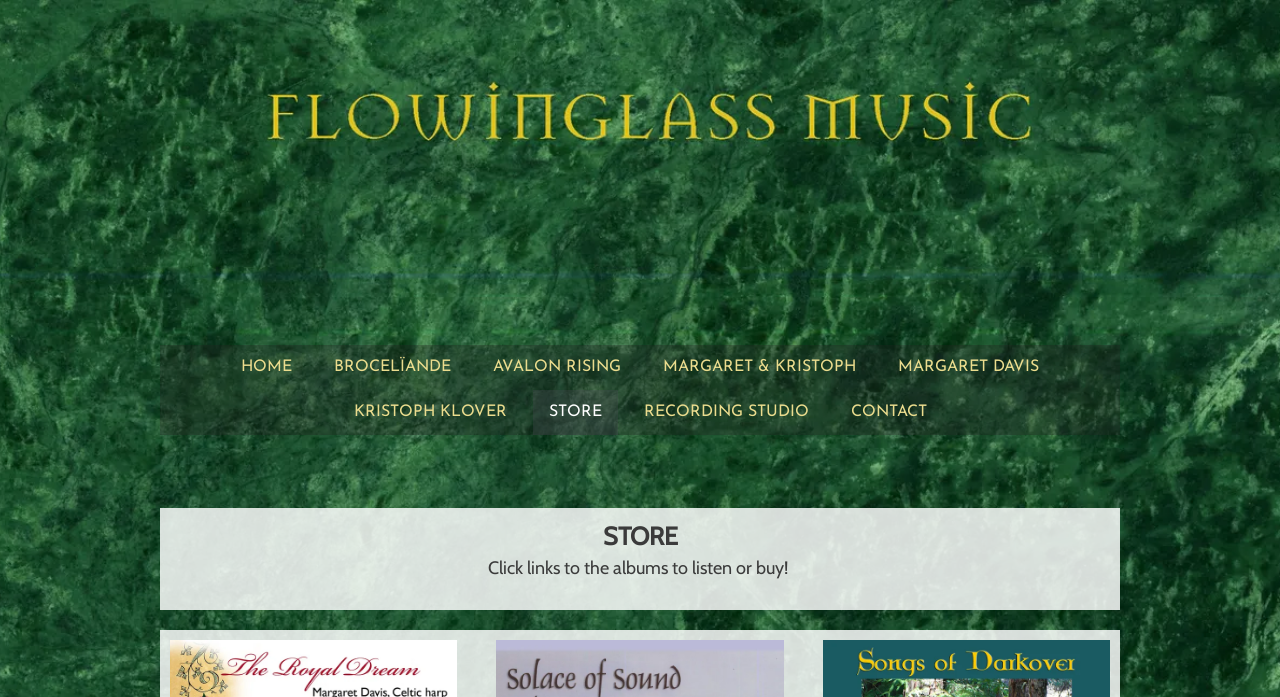Can you specify the bounding box coordinates of the area that needs to be clicked to fulfill the following instruction: "view broceliande album"?

[0.248, 0.494, 0.365, 0.559]